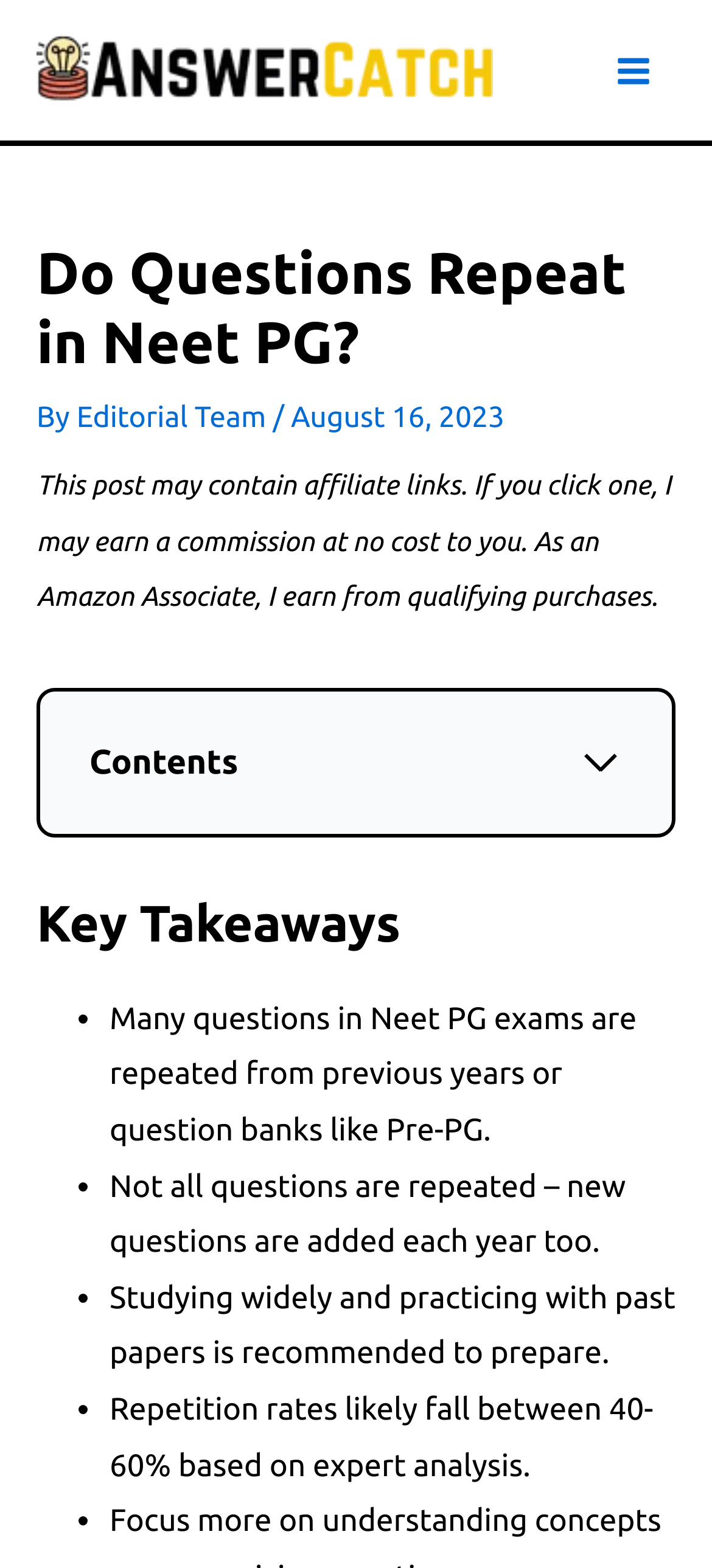Return the bounding box coordinates of the UI element that corresponds to this description: "Contents". The coordinates must be given as four float numbers in the range of 0 and 1, [left, top, right, bottom].

[0.126, 0.472, 0.874, 0.5]